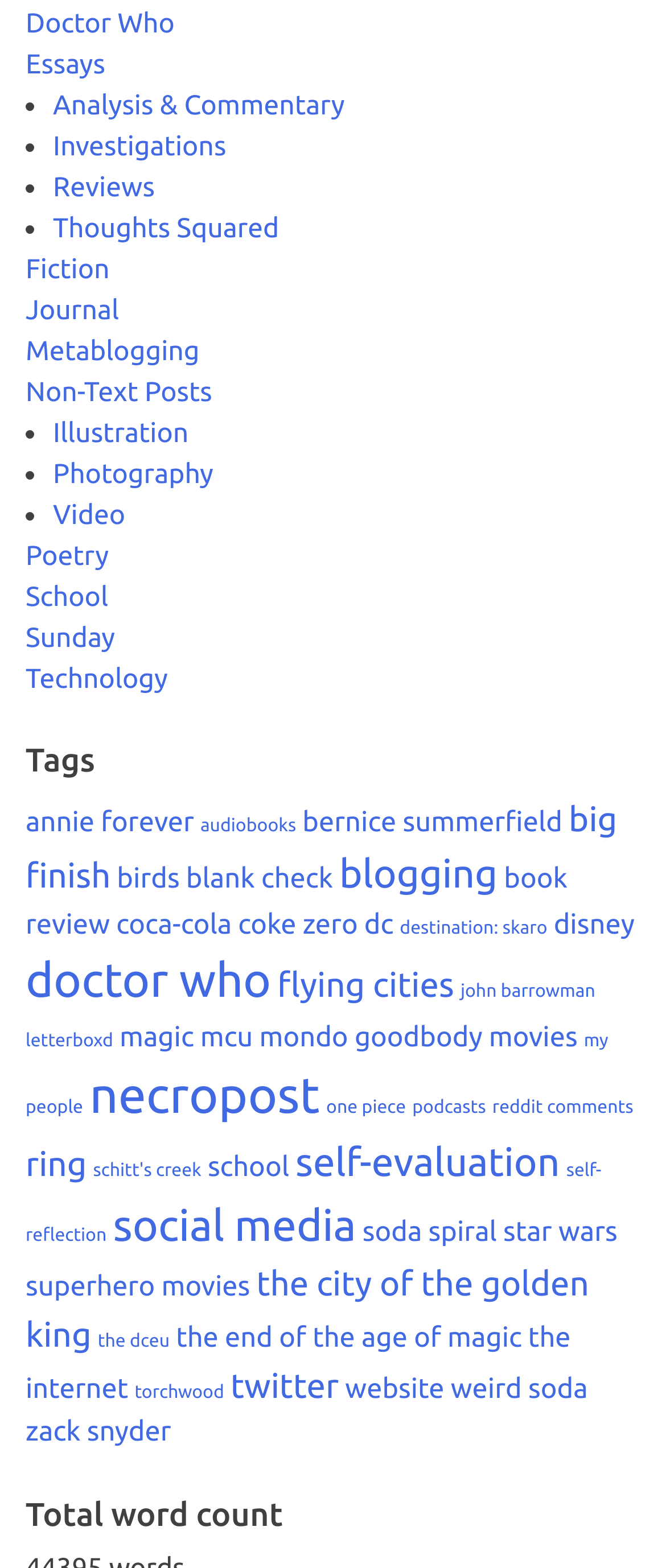Refer to the element description necropost and identify the corresponding bounding box in the screenshot. Format the coordinates as (top-left x, top-left y, bottom-right x, bottom-right y) with values in the range of 0 to 1.

[0.134, 0.681, 0.48, 0.717]